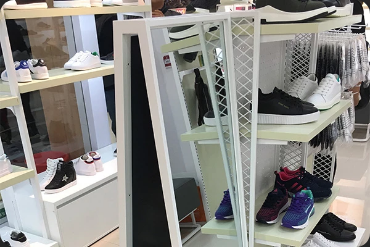What is the color of the shelving?
Refer to the image and provide a detailed answer to the question.

The caption states that the sneakers are presented on sleek, light-colored shelving that contributes to a clean and inviting shopping atmosphere.